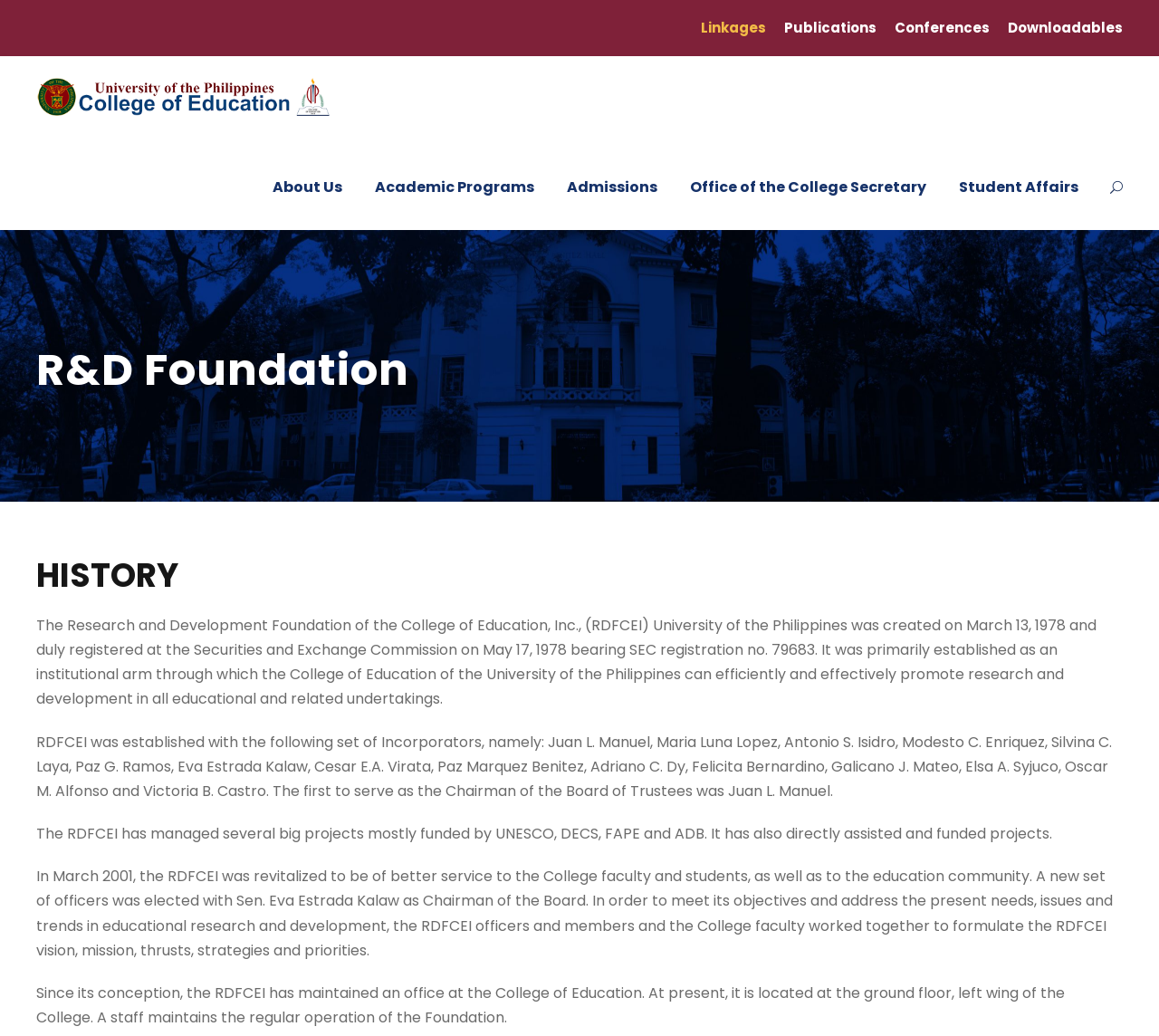Predict the bounding box coordinates of the area that should be clicked to accomplish the following instruction: "Access Downloadables". The bounding box coordinates should consist of four float numbers between 0 and 1, i.e., [left, top, right, bottom].

[0.87, 0.017, 0.969, 0.052]